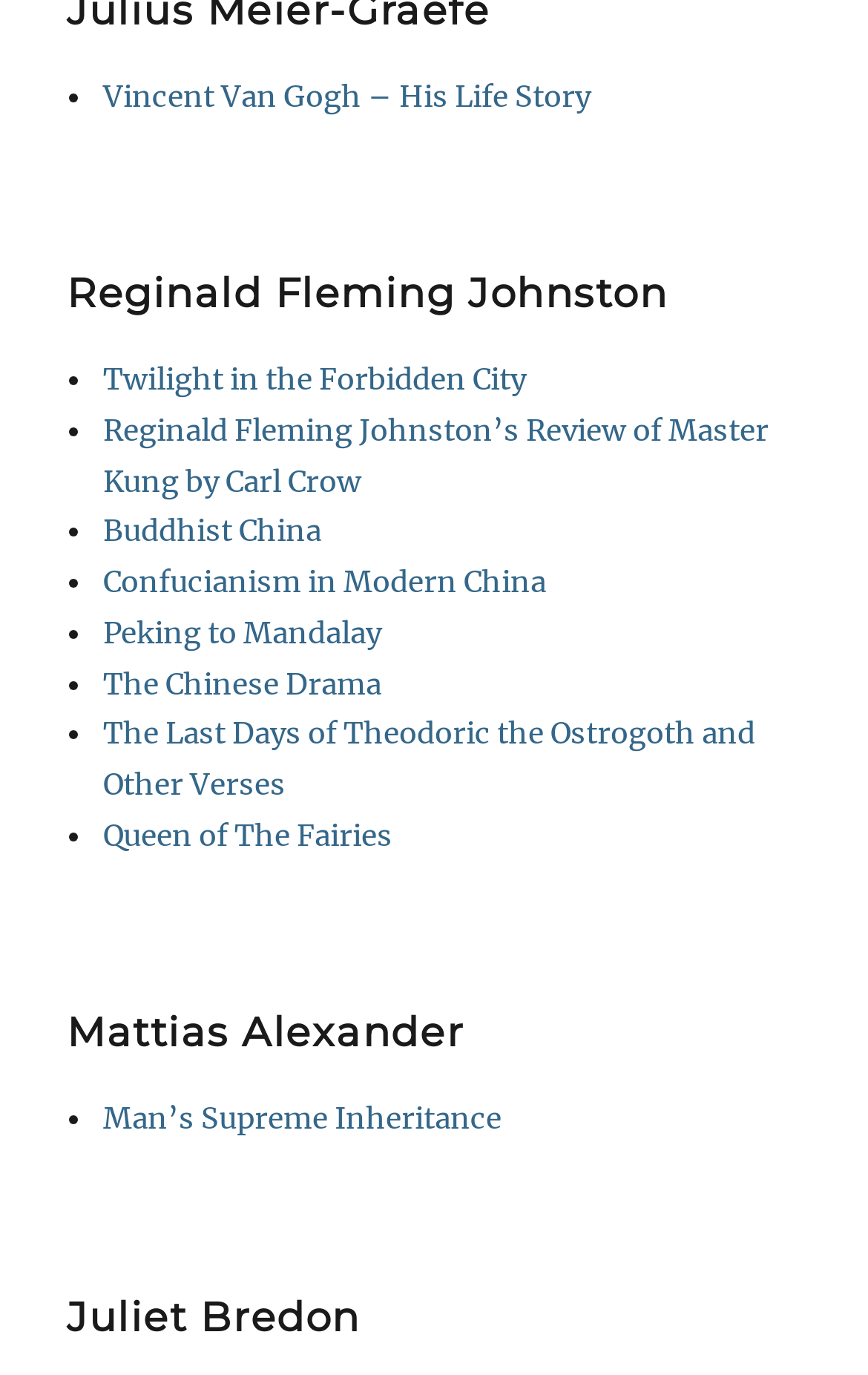Please determine the bounding box coordinates for the element with the description: "Buddhist China".

[0.119, 0.373, 0.37, 0.4]